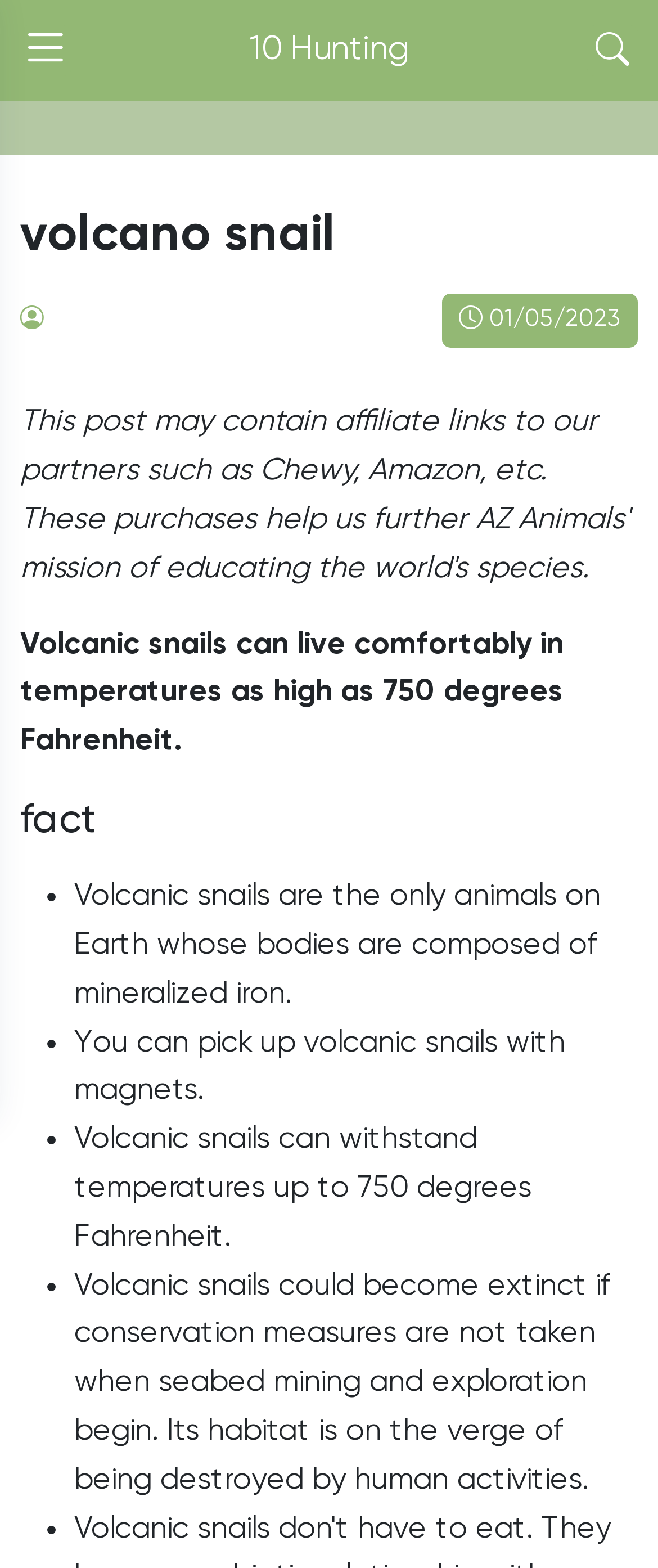Provide a brief response in the form of a single word or phrase:
Can volcanic snails be picked up with magnets?

Yes